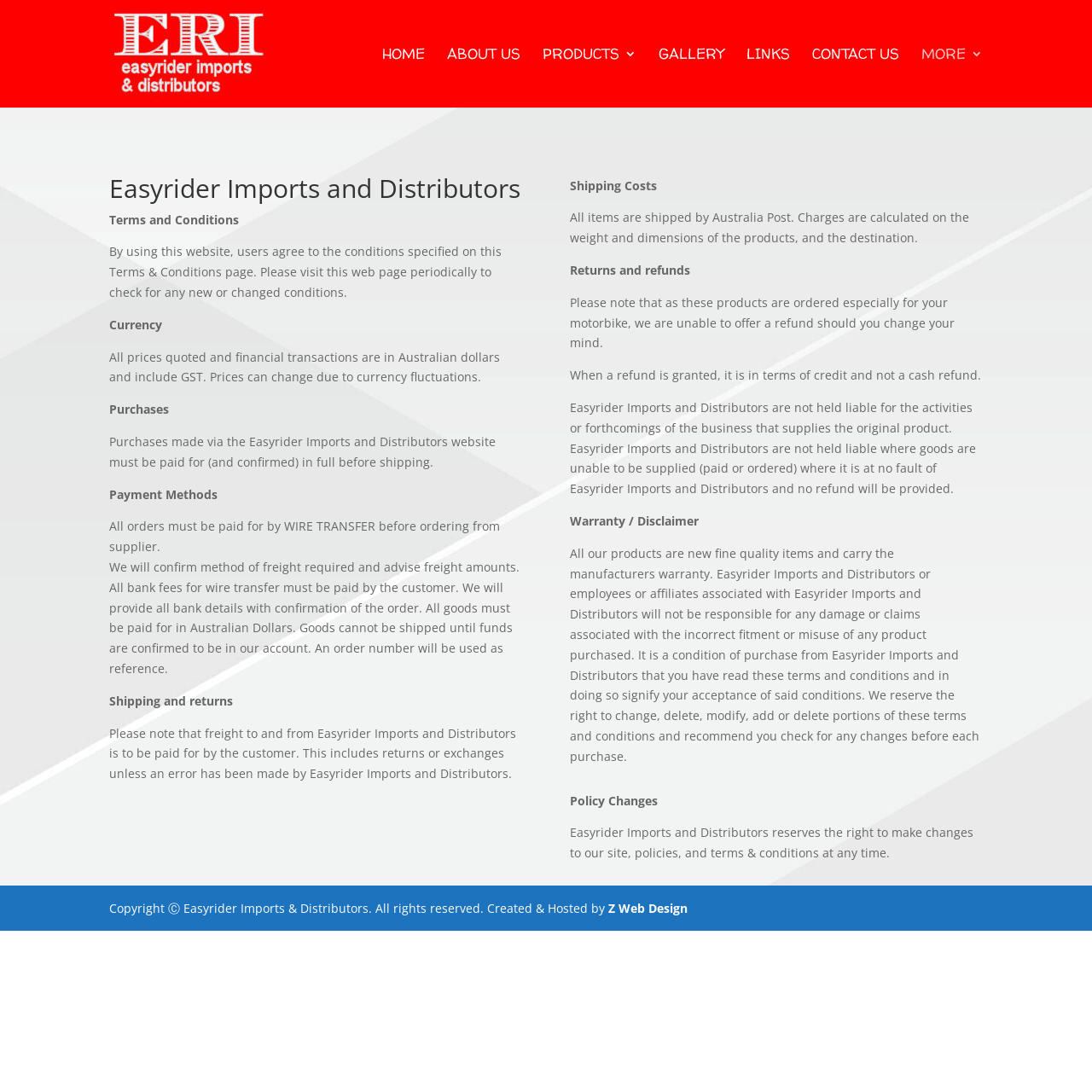What is the name of the company? Using the information from the screenshot, answer with a single word or phrase.

Easyrider Imports